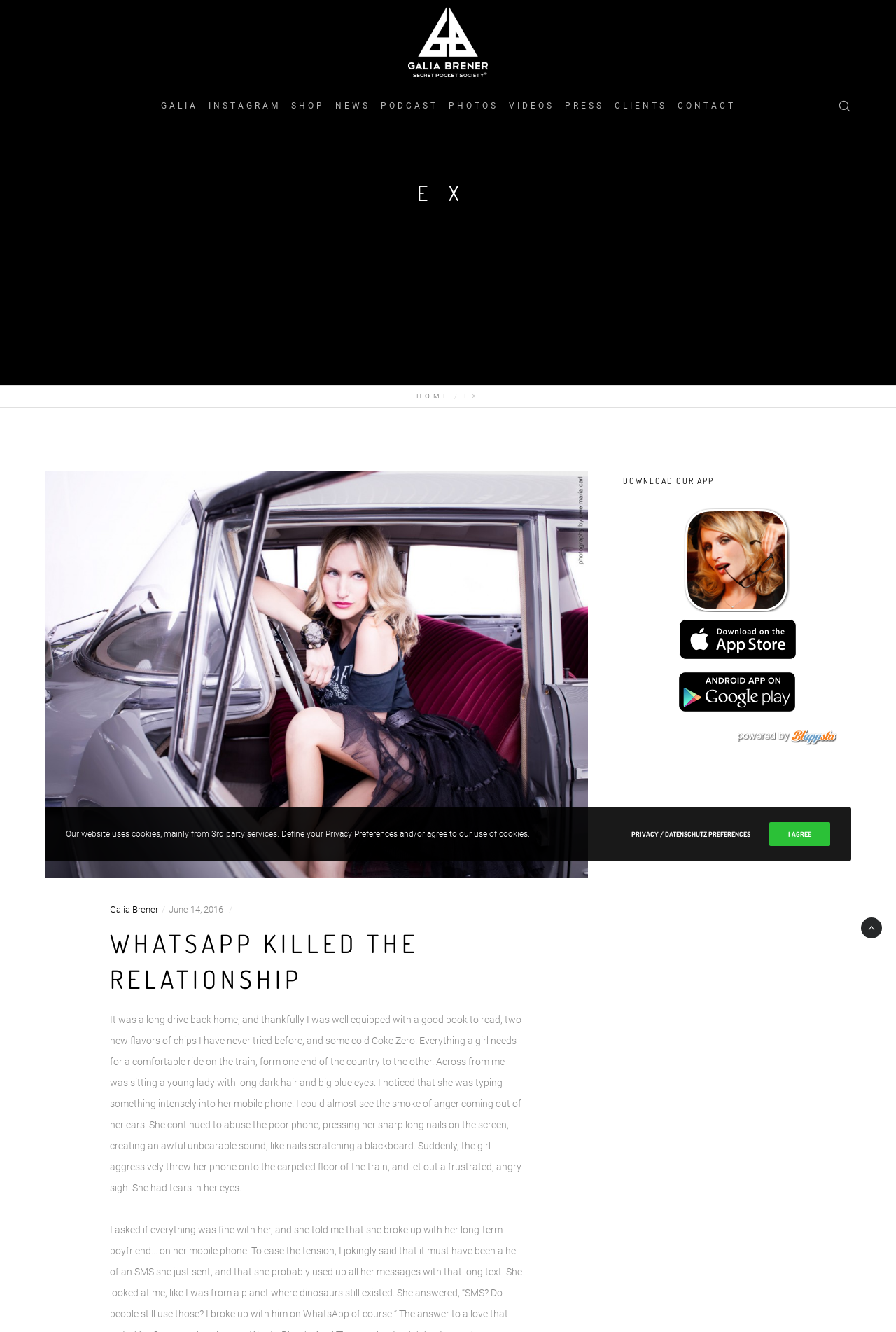Provide the bounding box coordinates of the section that needs to be clicked to accomplish the following instruction: "Open the Instagram page."

[0.229, 0.064, 0.316, 0.095]